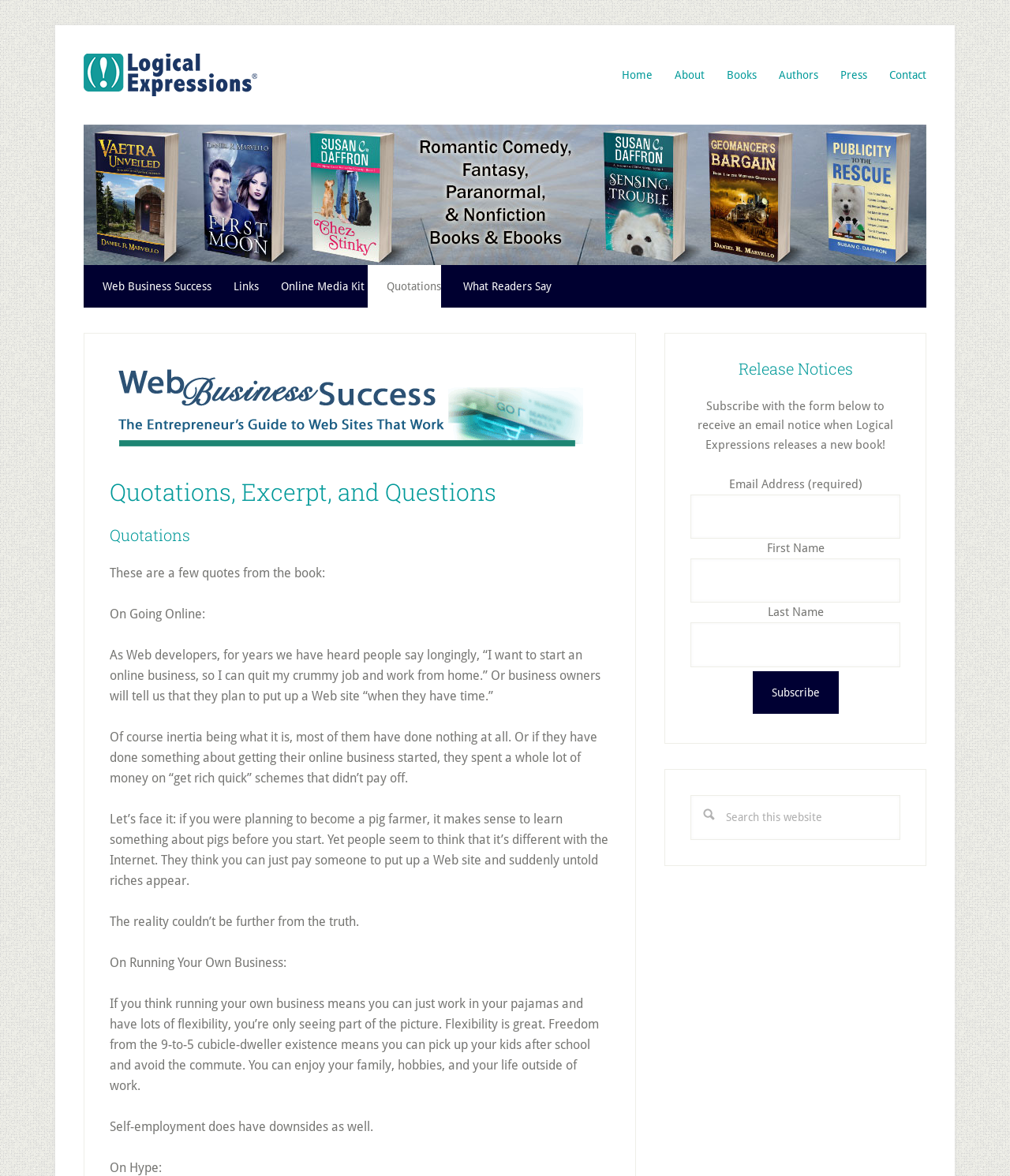Identify the bounding box coordinates of the element that should be clicked to fulfill this task: "Subscribe to receive new book release notices". The coordinates should be provided as four float numbers between 0 and 1, i.e., [left, top, right, bottom].

[0.745, 0.57, 0.83, 0.607]